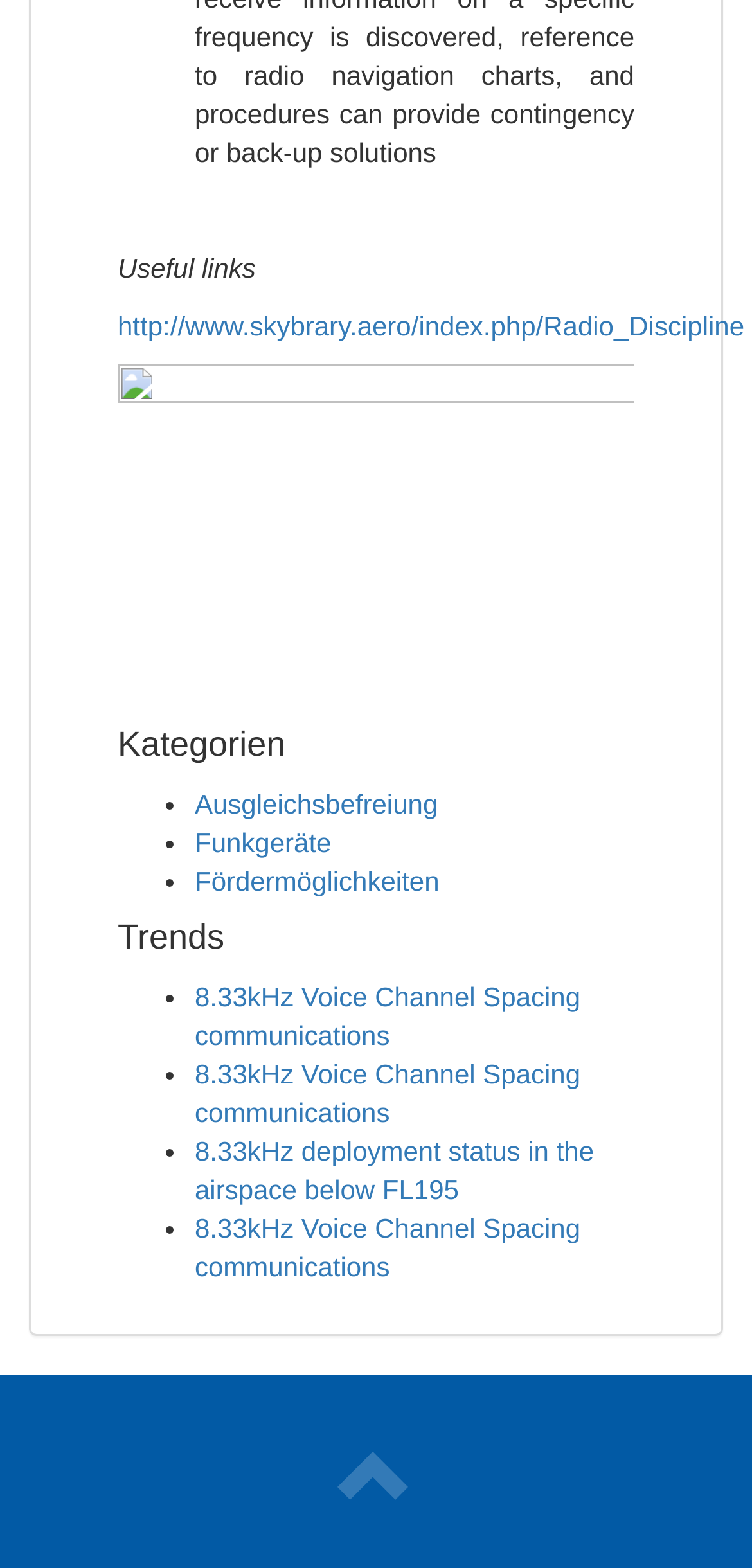Please specify the bounding box coordinates of the element that should be clicked to execute the given instruction: 'Visit the Facebook page'. Ensure the coordinates are four float numbers between 0 and 1, expressed as [left, top, right, bottom].

None